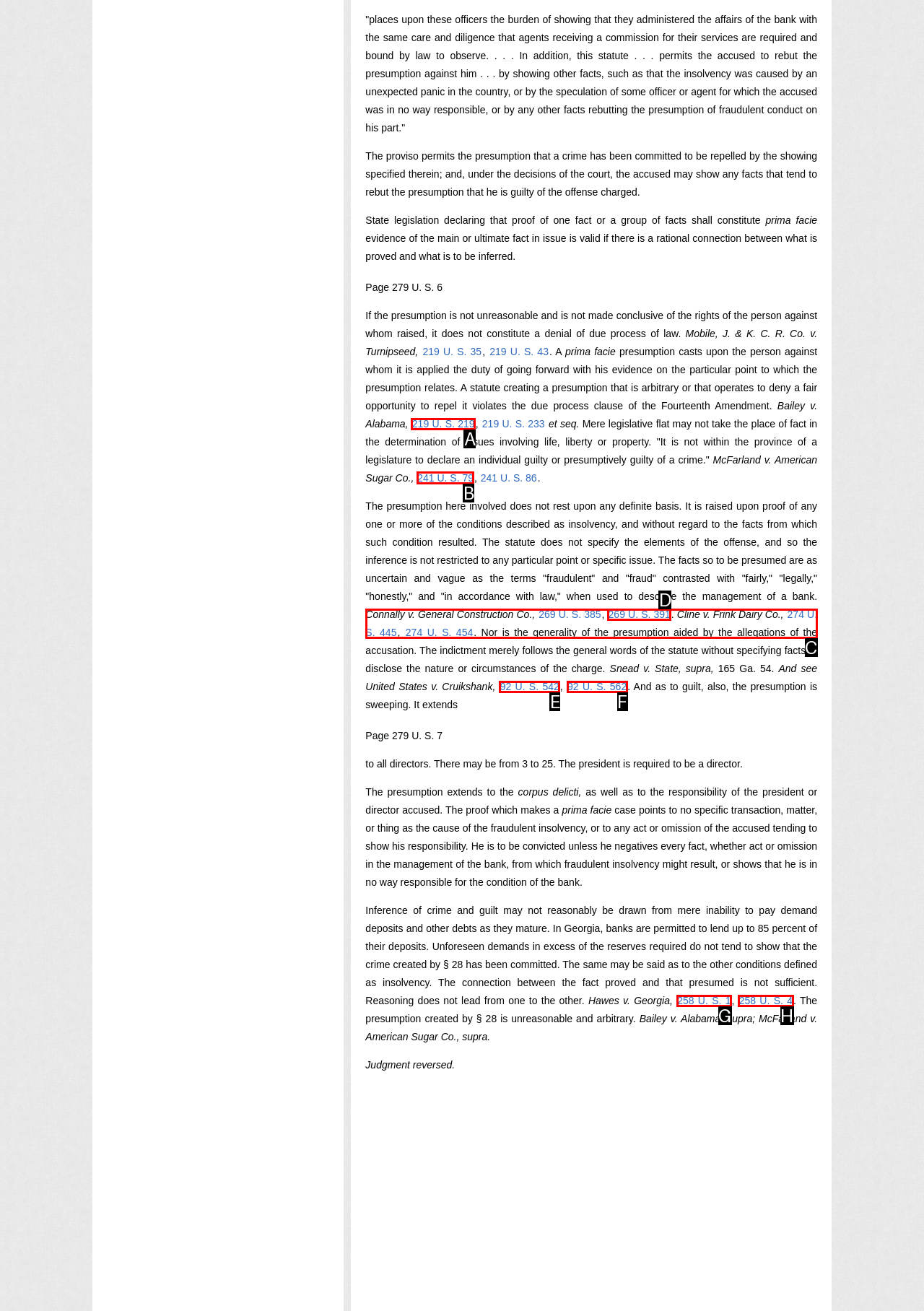To perform the task "Explore the Science & Technology section", which UI element's letter should you select? Provide the letter directly.

None